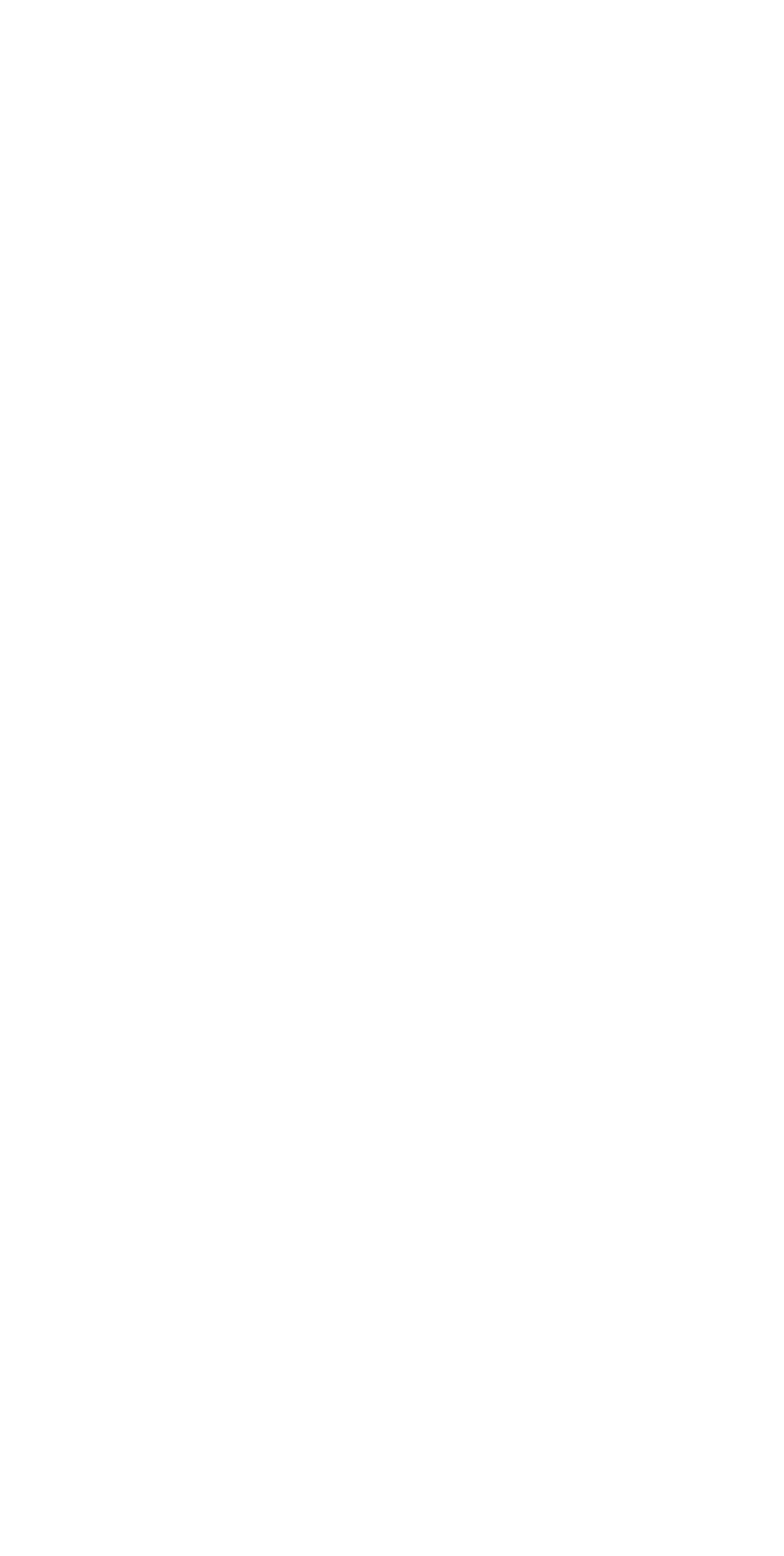Locate the bounding box coordinates of the element that should be clicked to fulfill the instruction: "Explore Nicholas Idoko Technologies".

[0.356, 0.887, 0.888, 0.96]